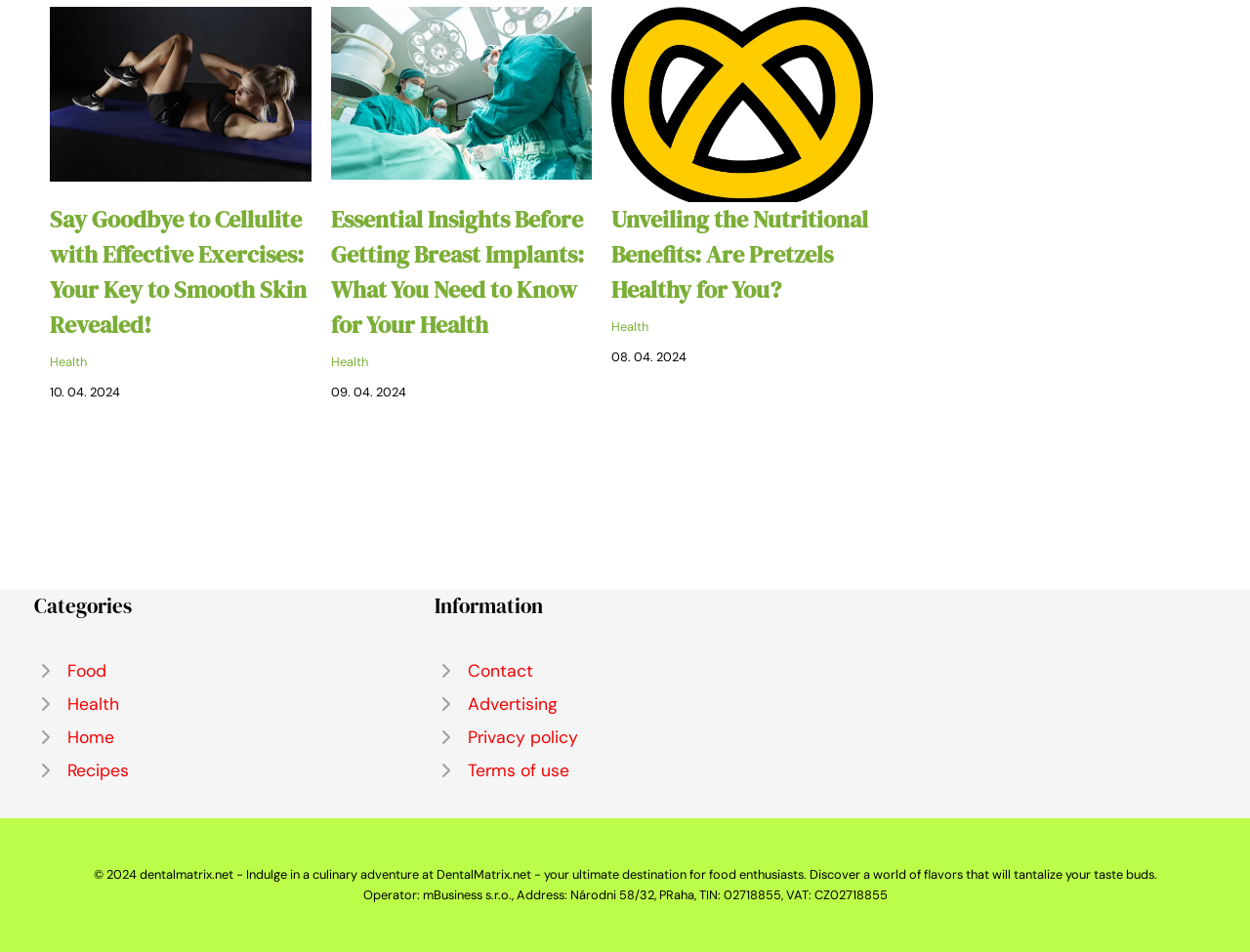Please find and report the bounding box coordinates of the element to click in order to perform the following action: "Go to Notabli Help". The coordinates should be expressed as four float numbers between 0 and 1, in the format [left, top, right, bottom].

None